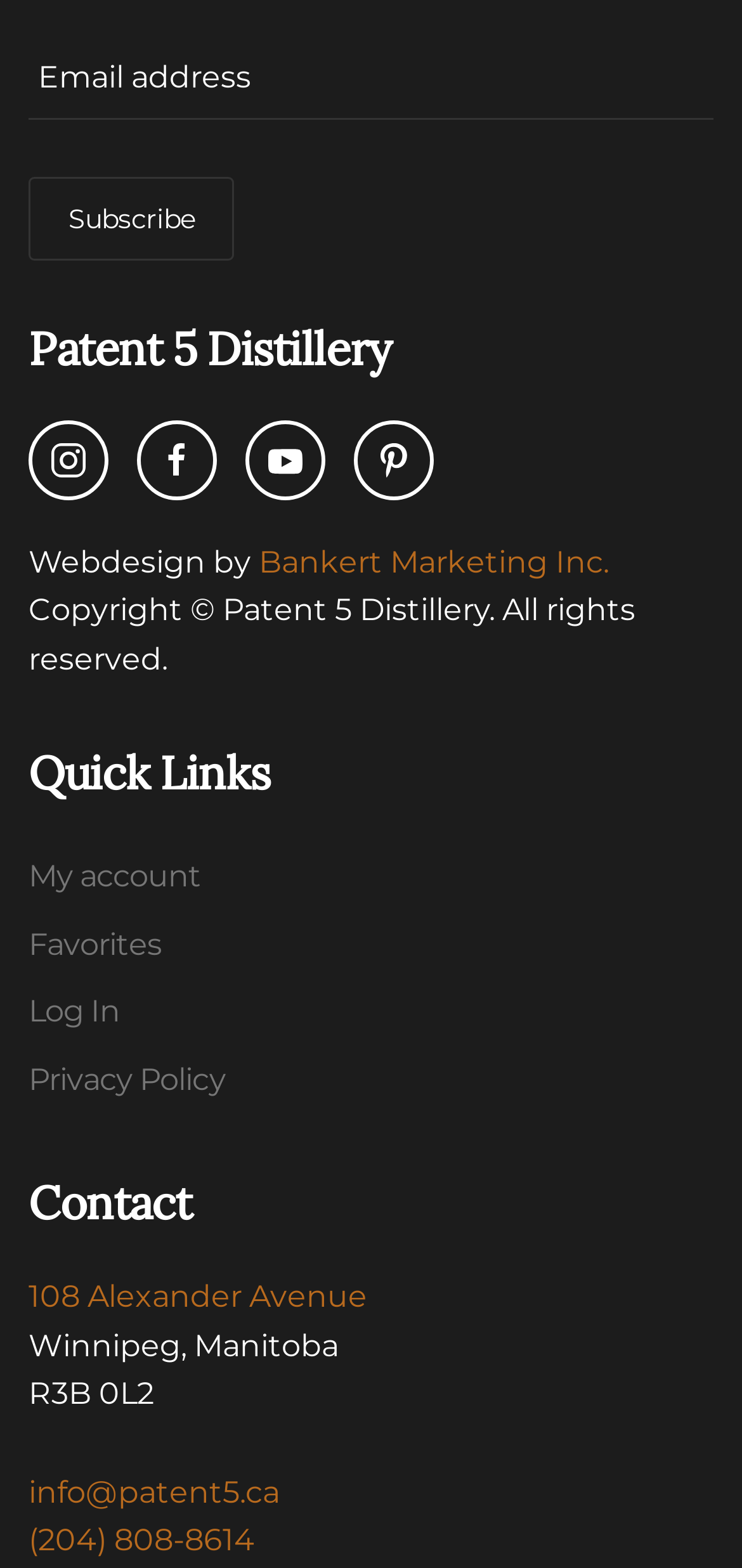Provide the bounding box coordinates for the UI element that is described as: "226".

None